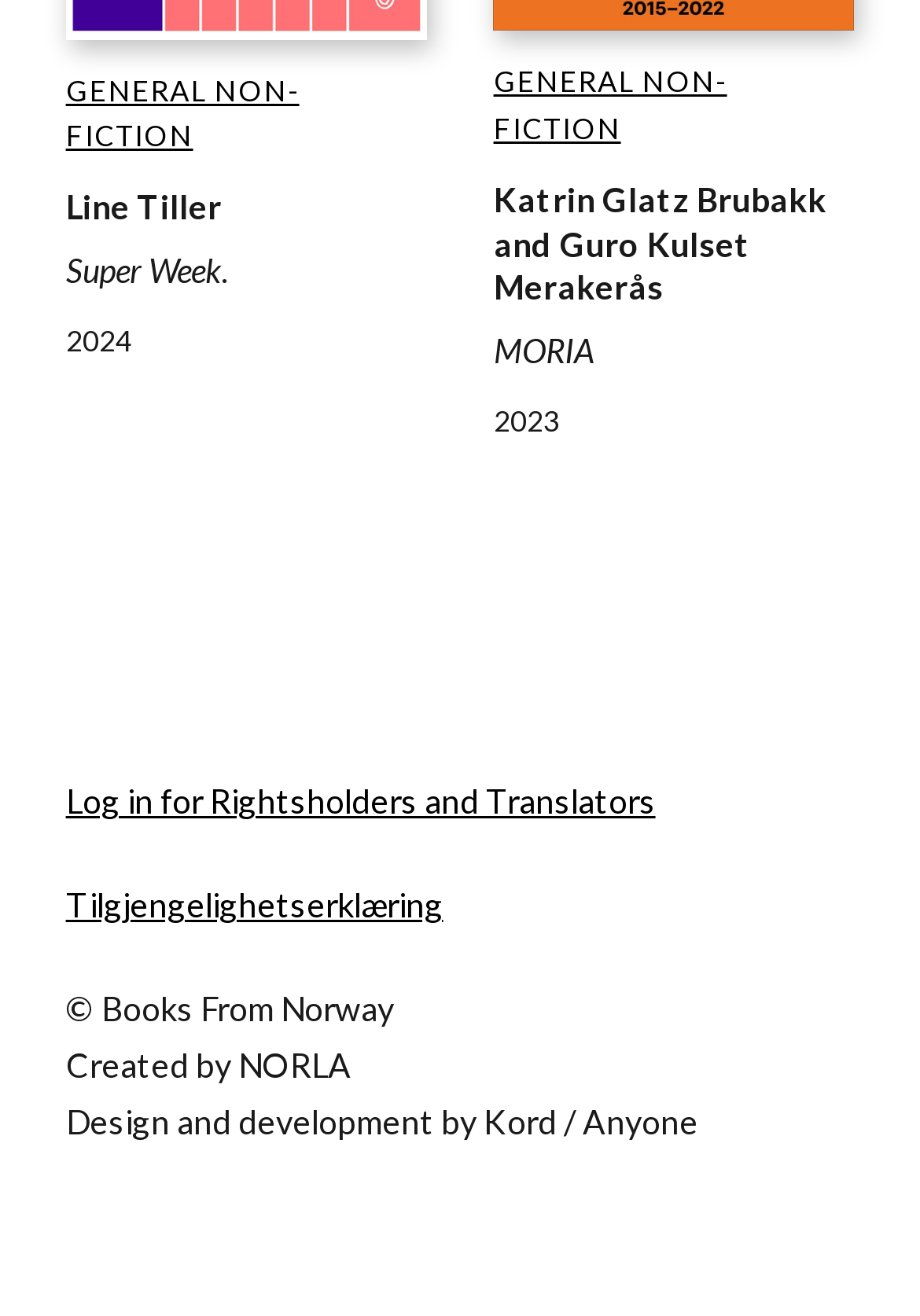Determine the bounding box coordinates for the area that needs to be clicked to fulfill this task: "Click on 'GENERAL NON-FICTION'". The coordinates must be given as four float numbers between 0 and 1, i.e., [left, top, right, bottom].

[0.071, 0.055, 0.325, 0.116]